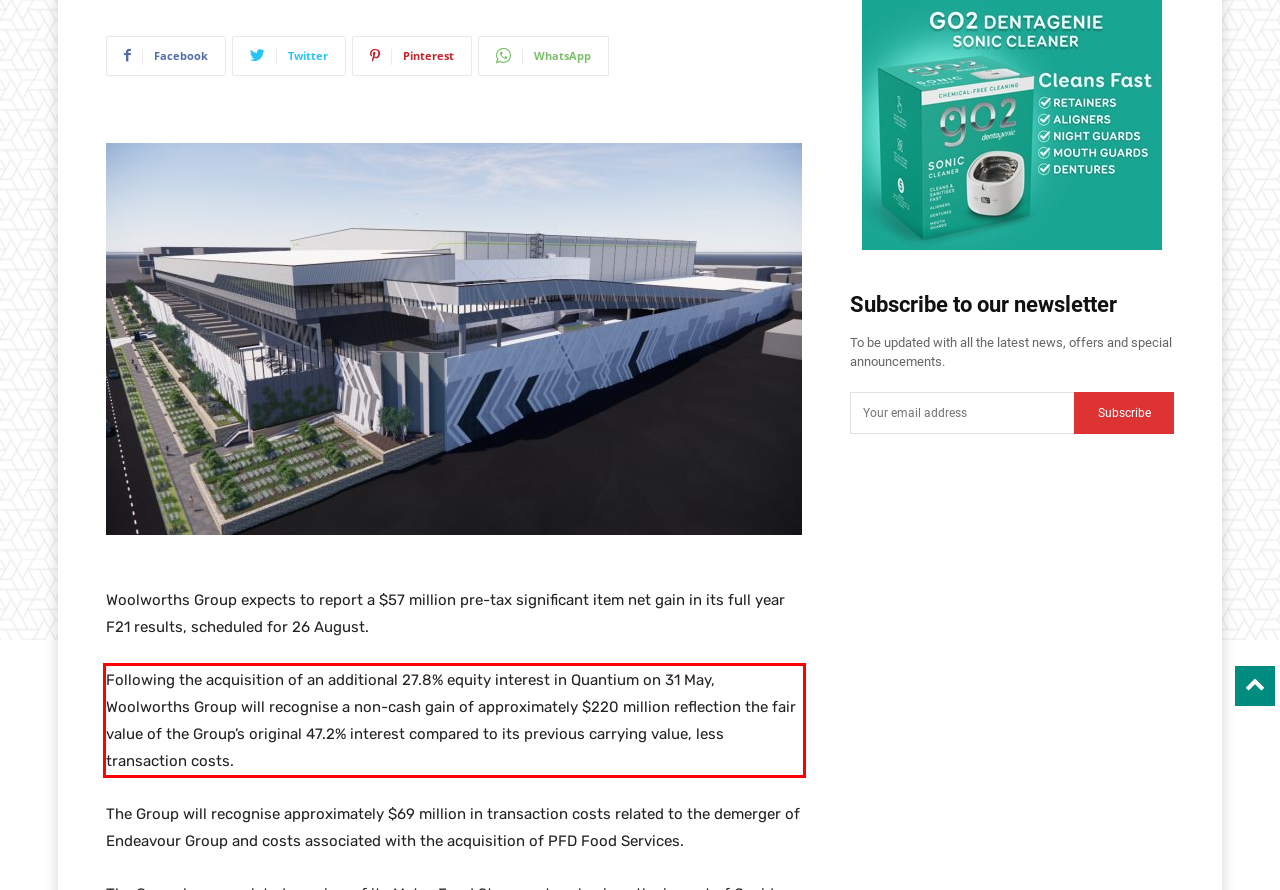The screenshot provided shows a webpage with a red bounding box. Apply OCR to the text within this red bounding box and provide the extracted content.

Following the acquisition of an additional 27.8% equity interest in Quantium on 31 May, Woolworths Group will recognise a non-cash gain of approximately $220 million reflection the fair value of the Group’s original 47.2% interest compared to its previous carrying value, less transaction costs.